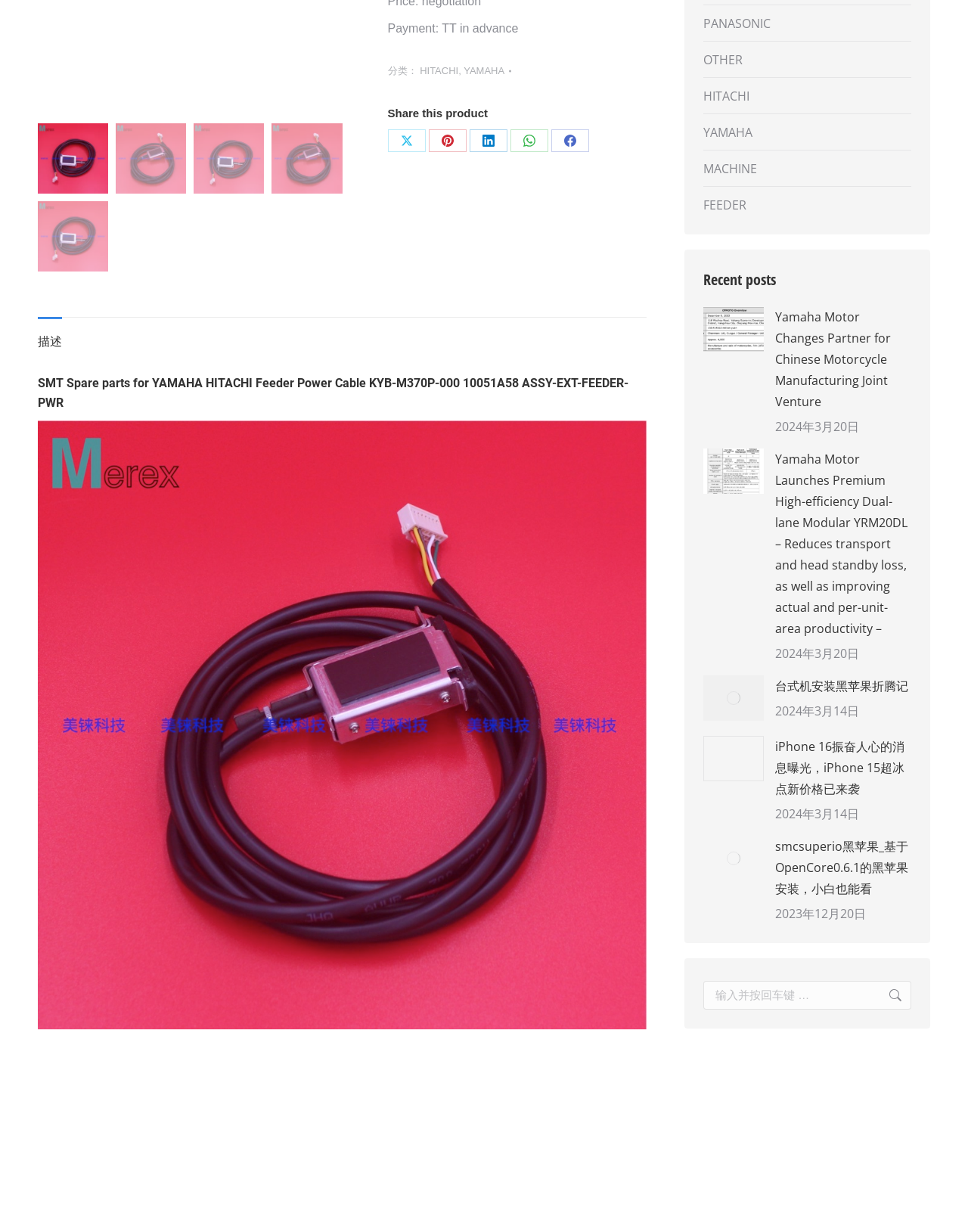Please determine the bounding box coordinates, formatted as (top-left x, top-left y, bottom-right x, bottom-right y), with all values as floating point numbers between 0 and 1. Identify the bounding box of the region described as: alt="Help" name="Menu8"

None